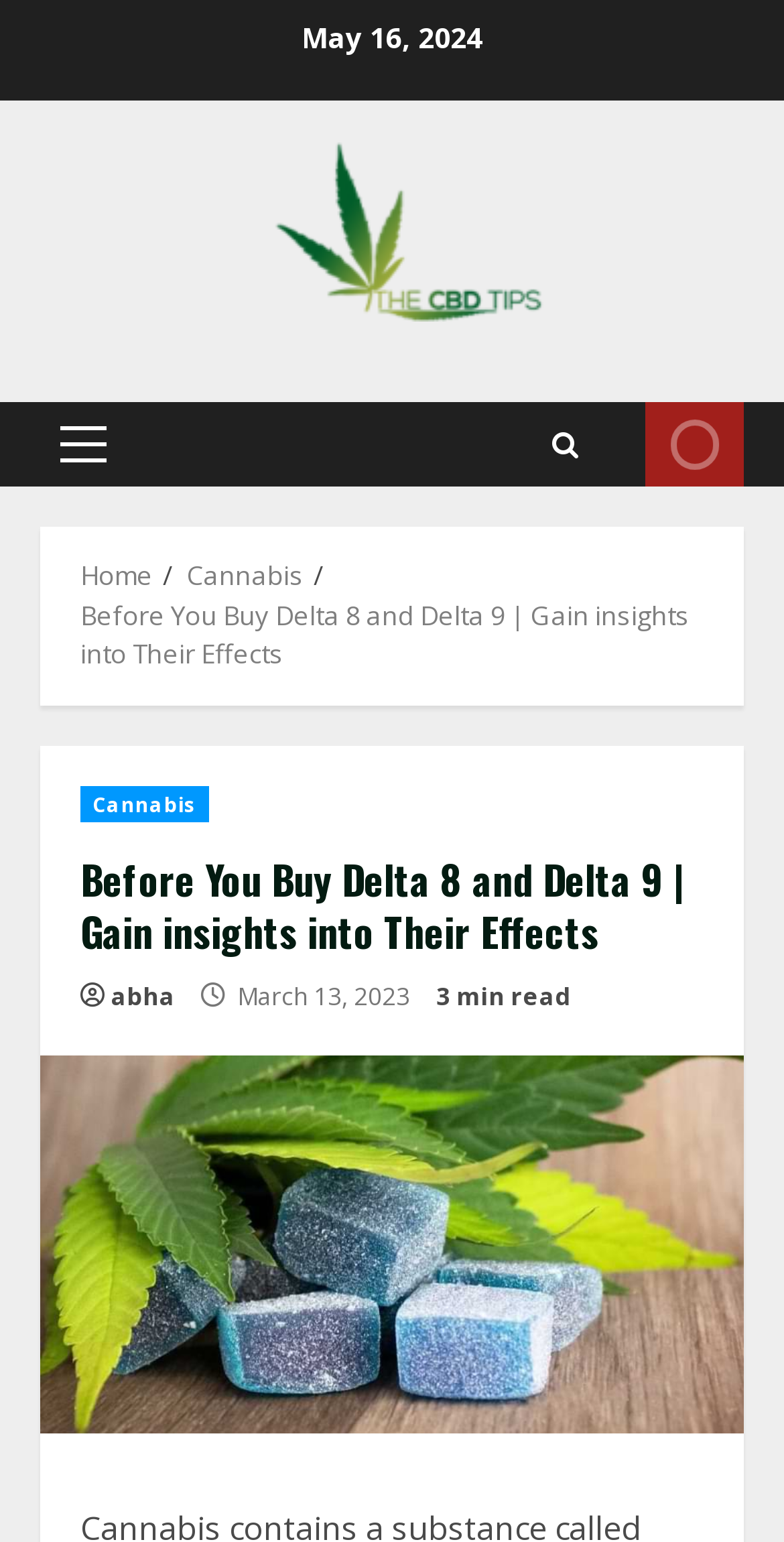Can you determine the bounding box coordinates of the area that needs to be clicked to fulfill the following instruction: "Click on the 'LIVE' link"?

[0.823, 0.261, 0.949, 0.316]